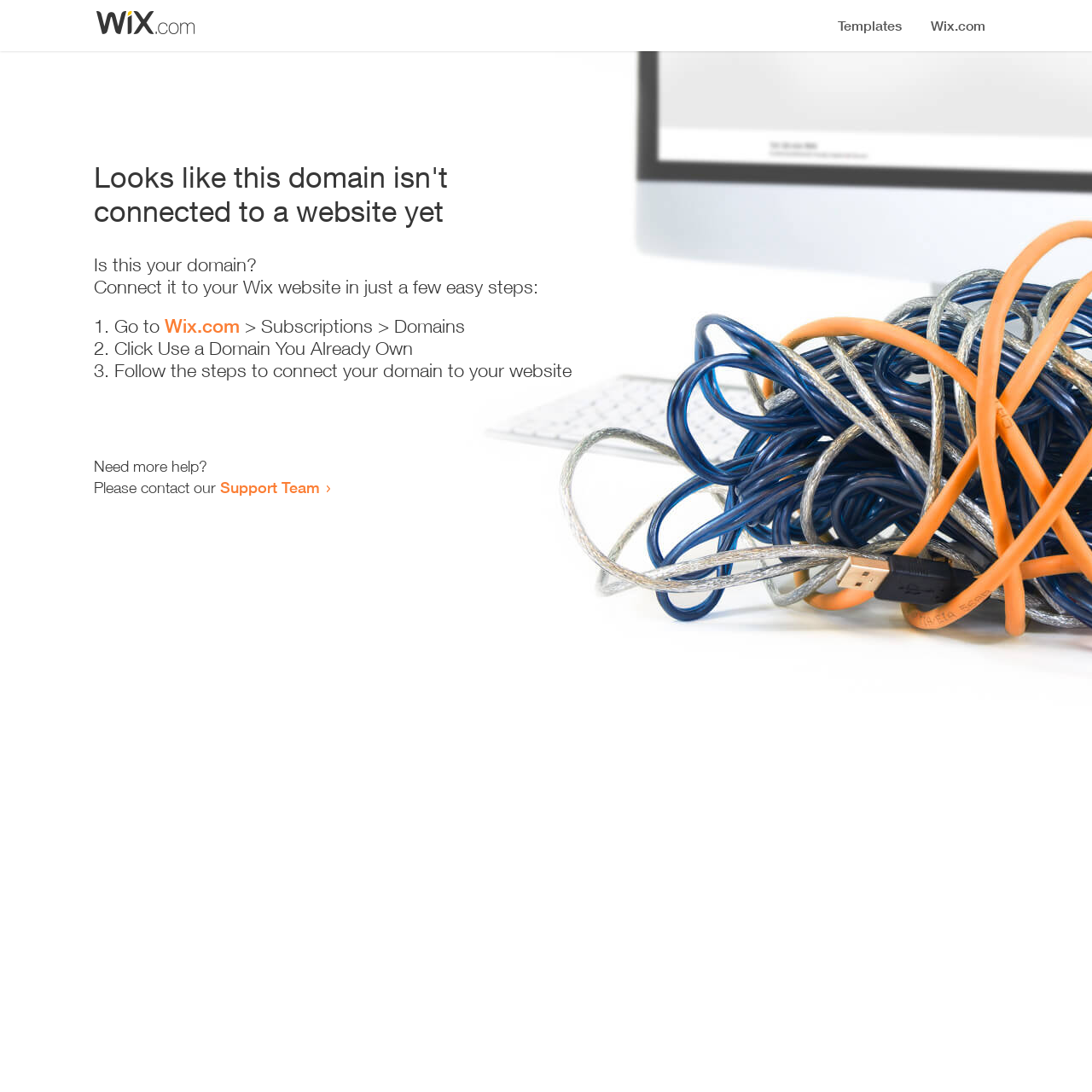Predict the bounding box coordinates for the UI element described as: "Support Team". The coordinates should be four float numbers between 0 and 1, presented as [left, top, right, bottom].

[0.202, 0.438, 0.293, 0.455]